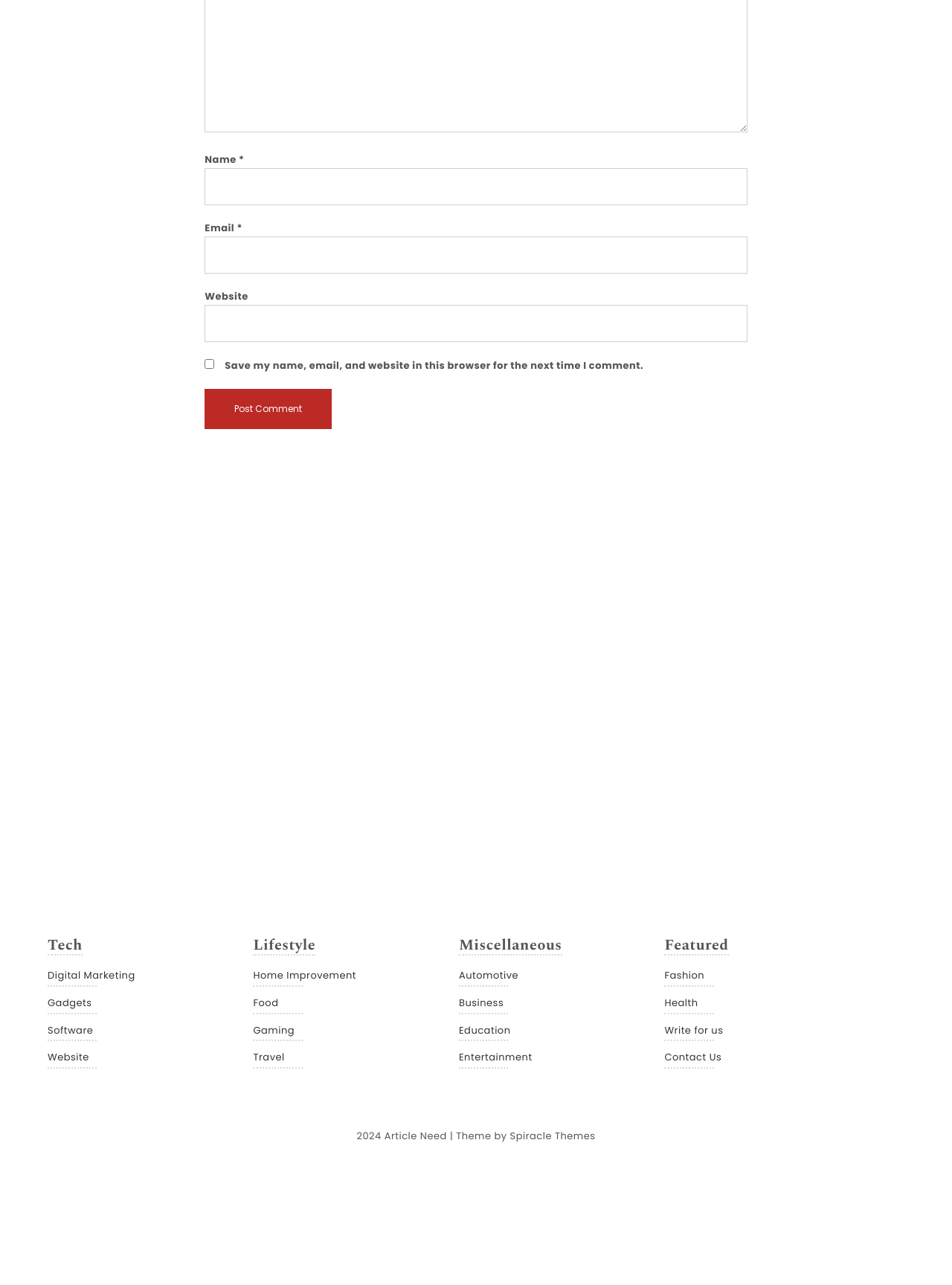With reference to the screenshot, provide a detailed response to the question below:
What is the theme of the webpage?

The theme of the webpage is 'Spiracle Themes', which is indicated by the link element with OCR text 'Spiracle Themes' and bounding box coordinates [0.536, 0.878, 0.625, 0.89].